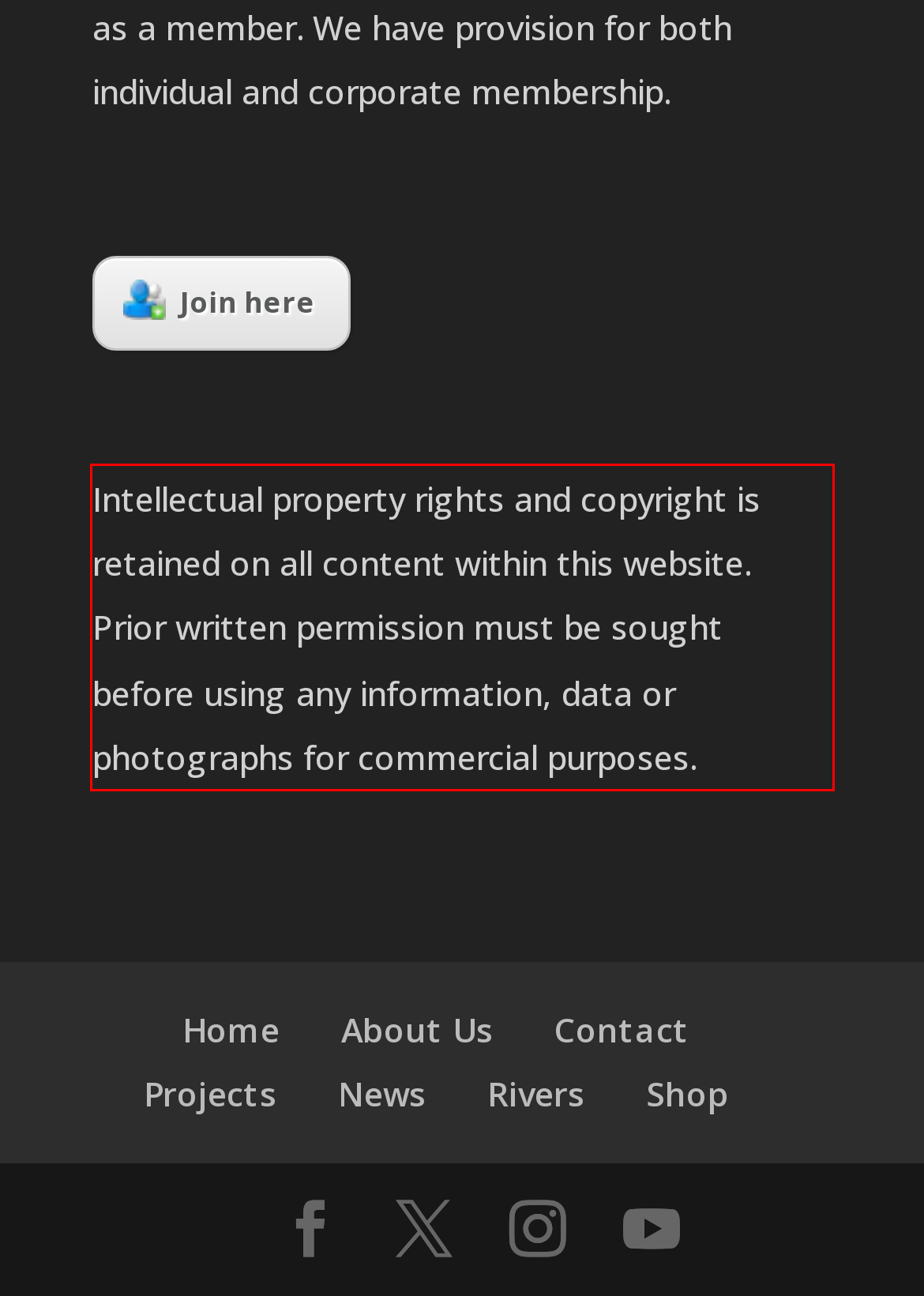Identify the text within the red bounding box on the webpage screenshot and generate the extracted text content.

Intellectual property rights and copyright is retained on all content within this website. Prior written permission must be sought before using any information, data or photographs for commercial purposes.